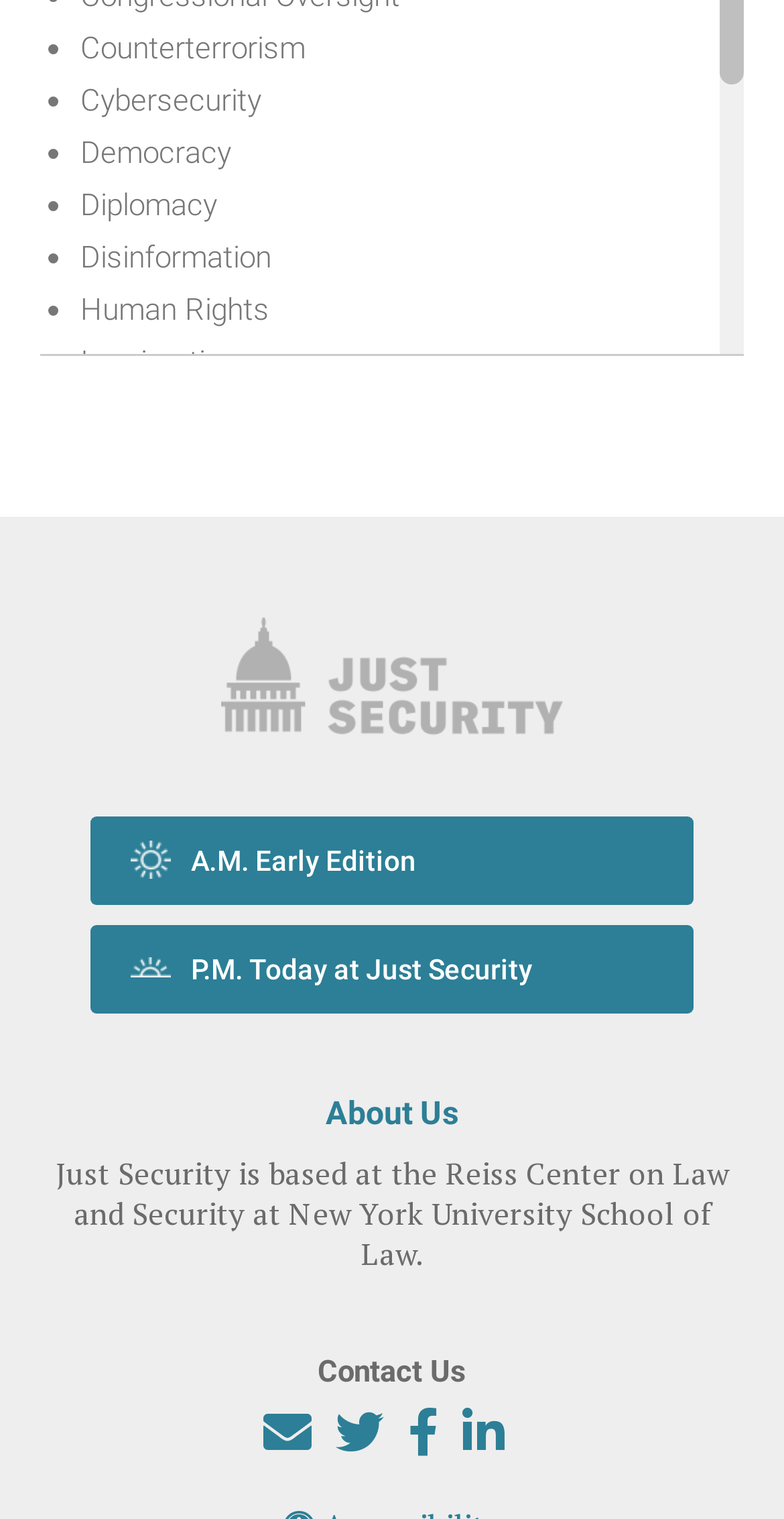Please provide a comprehensive answer to the question based on the screenshot: Who is the author of the latest article?

I looked for the most recent article on the webpage, which is indicated by the most recent date. The most recent date is May 14th, 2024, and the author of that article is Ambassador (ret) Ian Kelly.